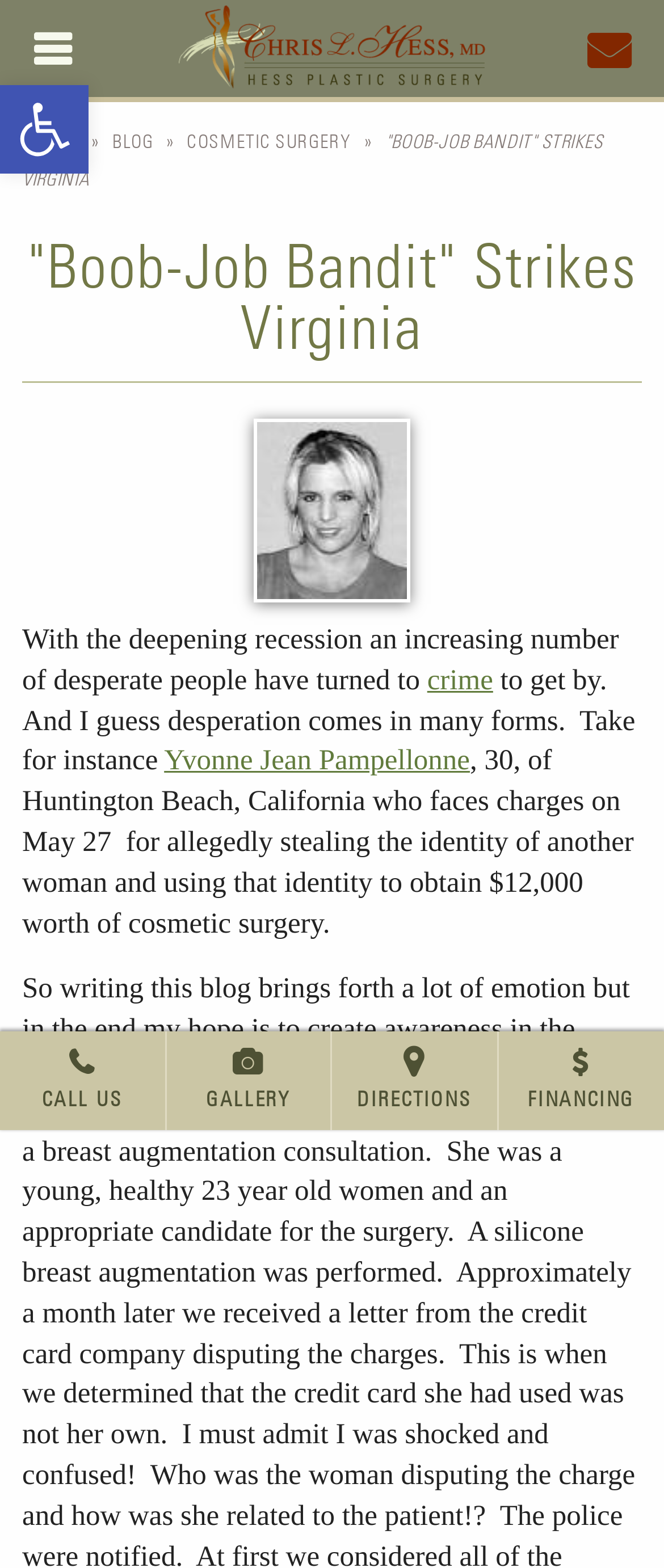Given the element description Contact Us, predict the bounding box coordinates for the UI element in the webpage screenshot. The format should be (top-left x, top-left y, bottom-right x, bottom-right y), and the values should be between 0 and 1.

[0.833, 0.0, 1.0, 0.068]